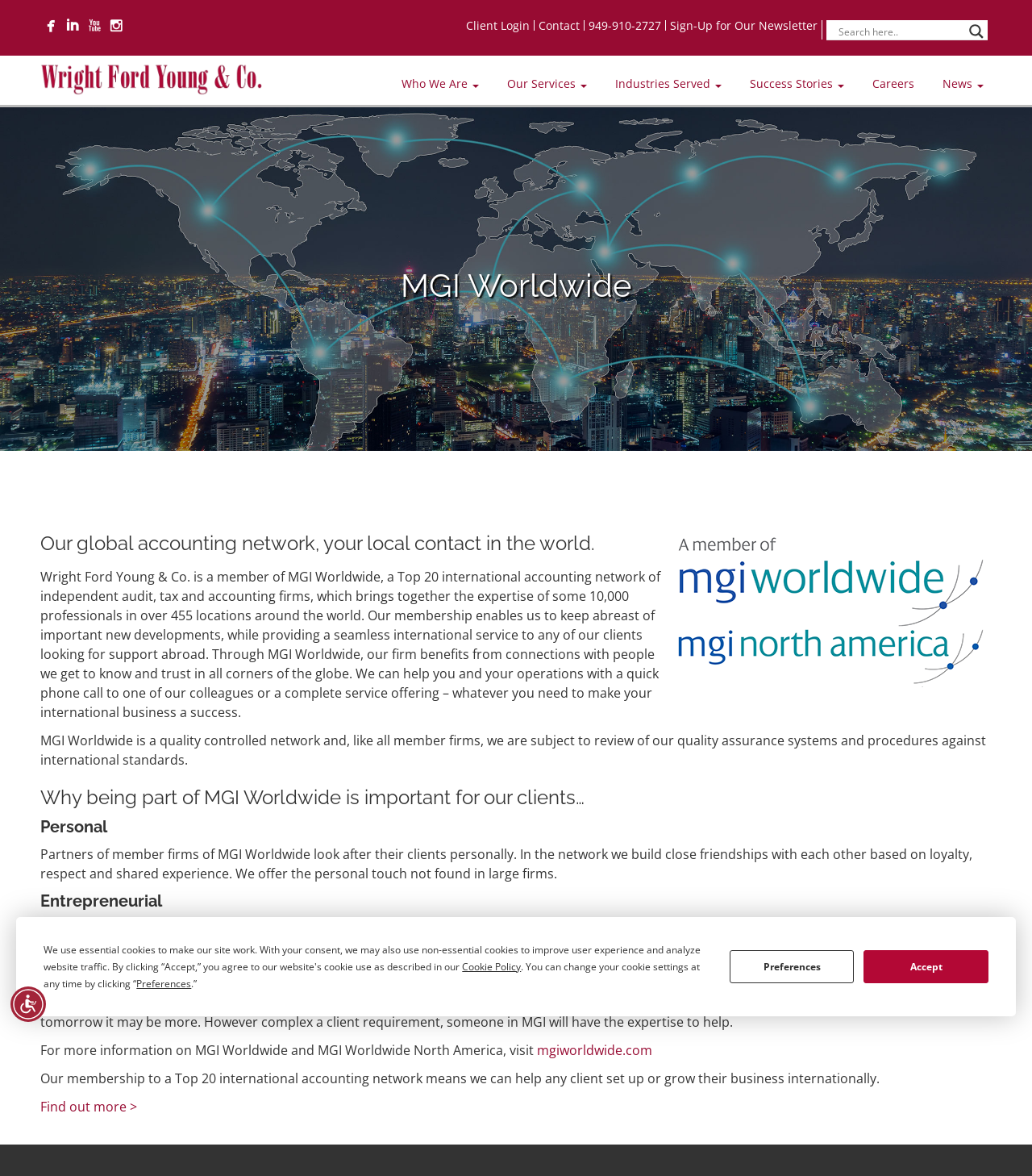Analyze the image and deliver a detailed answer to the question: How many member firms are part of MGI Worldwide?

According to the webpage, MGI Worldwide has 250 member firms in 100 countries, which enables them to provide a global presence and expertise to their clients.